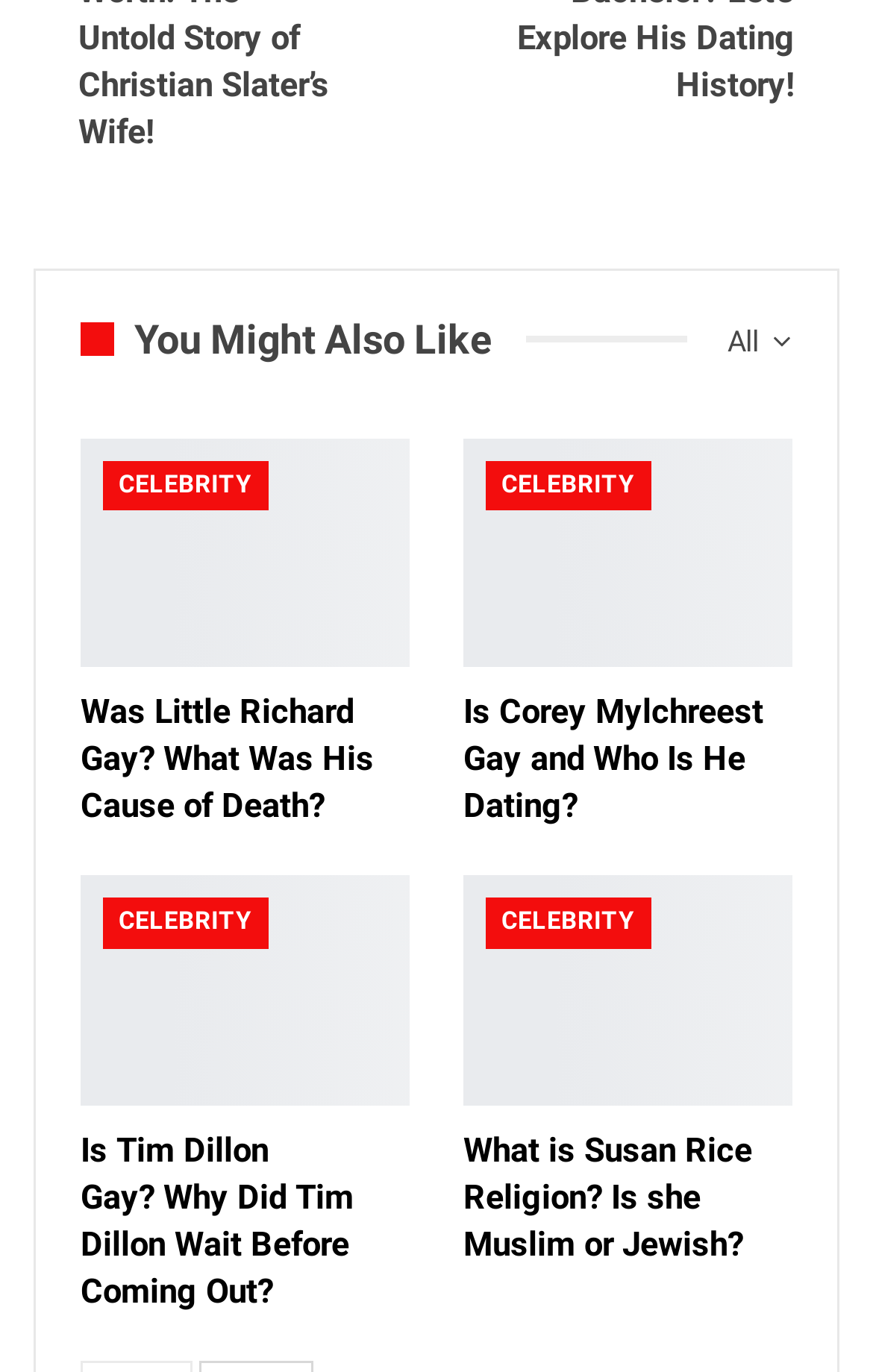What is the topic of the last article?
Answer the question with just one word or phrase using the image.

Susan Rice